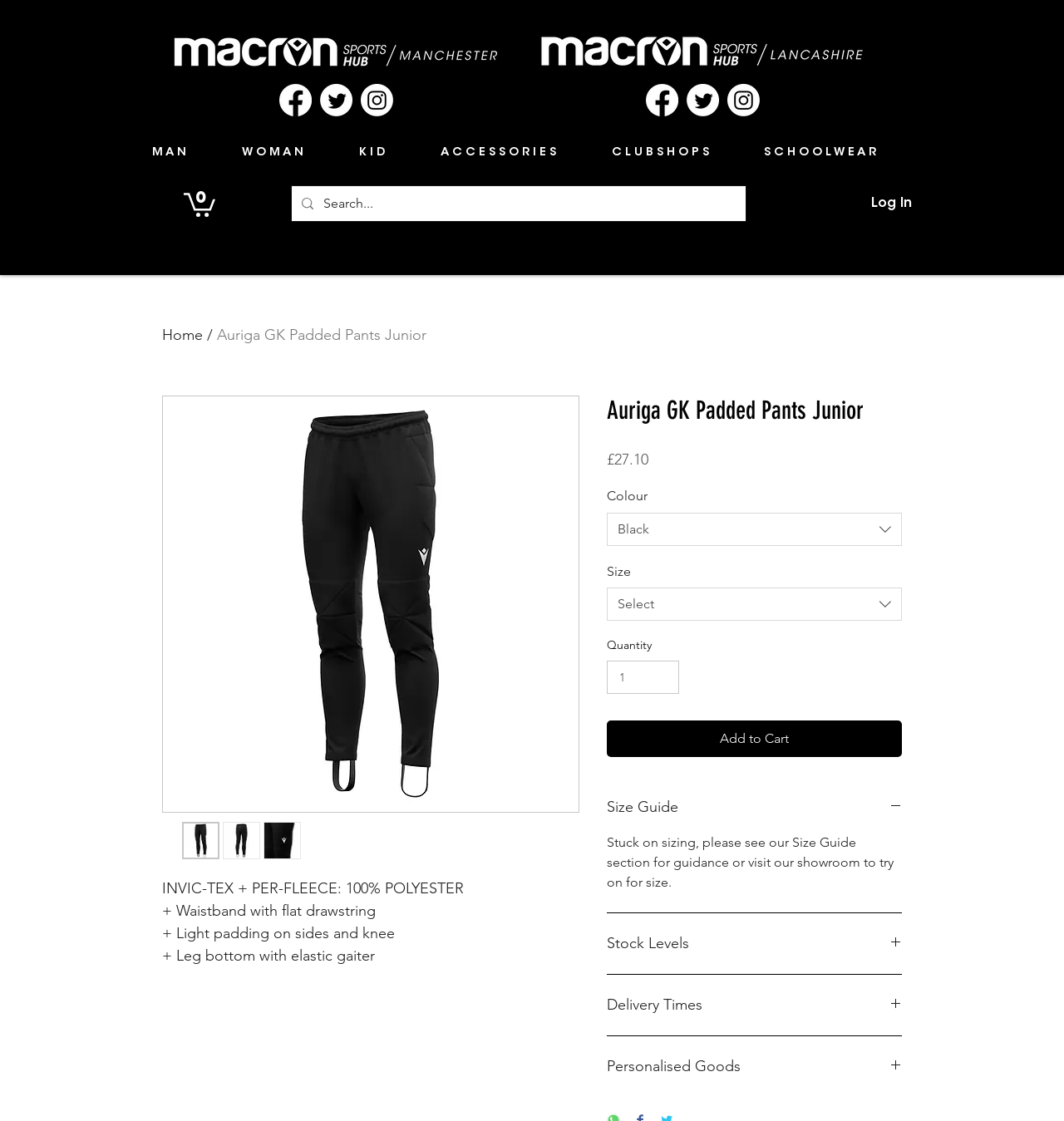Can you find the bounding box coordinates of the area I should click to execute the following instruction: "Search for products"?

[0.274, 0.166, 0.701, 0.197]